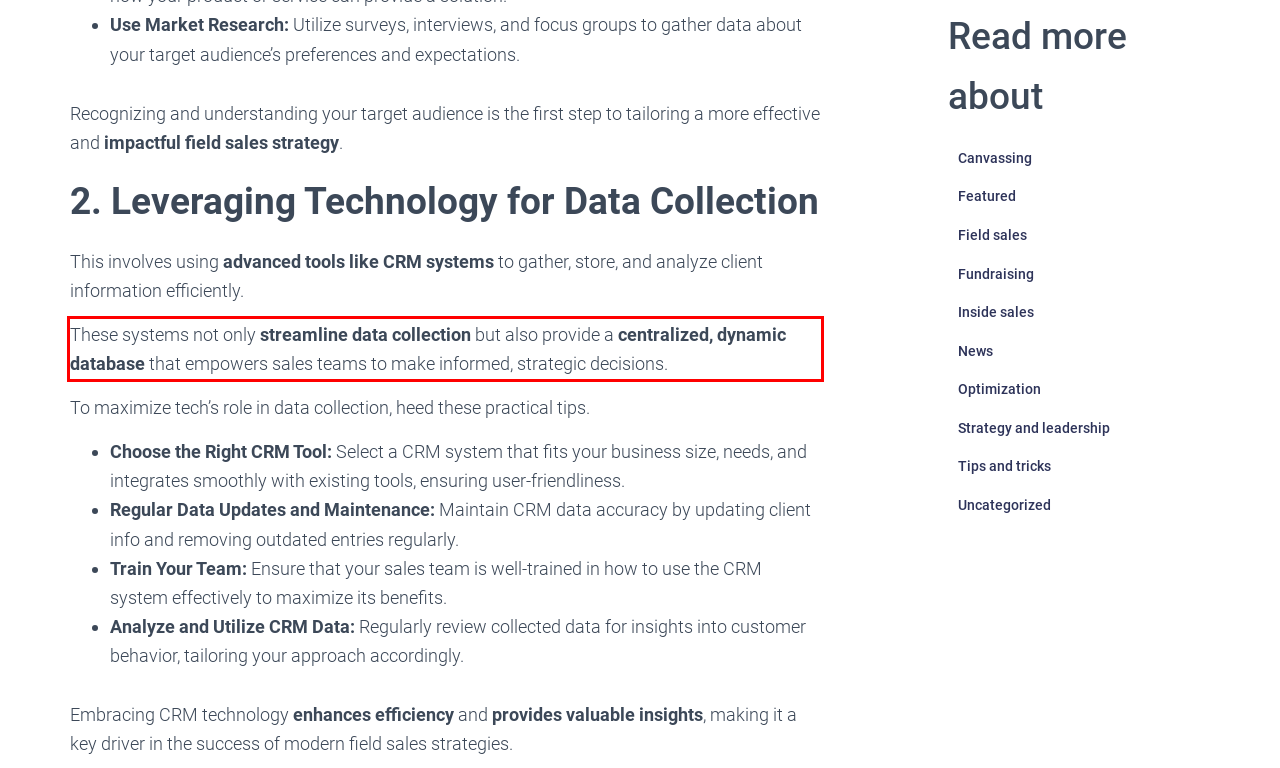You have a screenshot of a webpage with a red bounding box. Identify and extract the text content located inside the red bounding box.

These systems not only streamline data collection but also provide a centralized, dynamic database that empowers sales teams to make informed, strategic decisions.